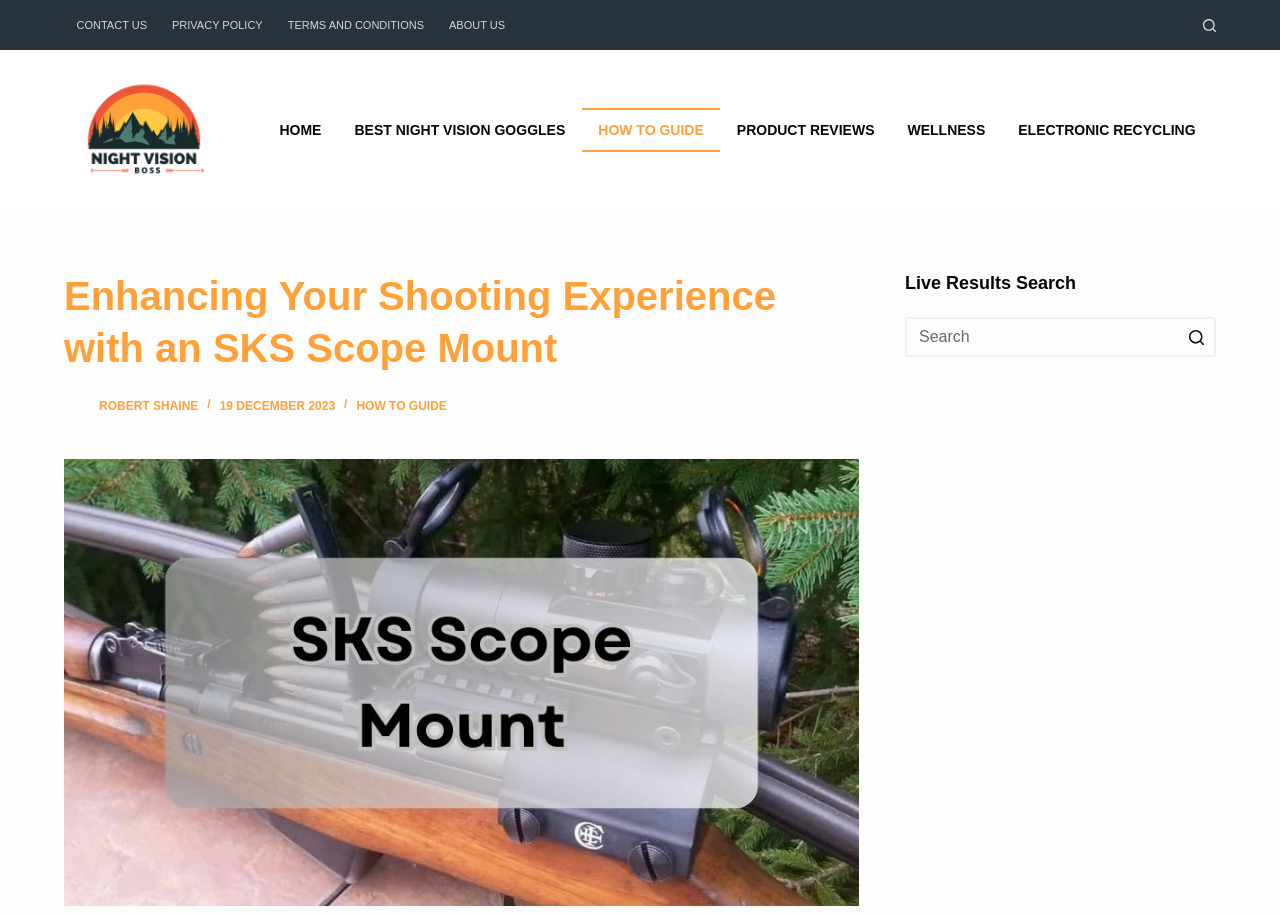Please determine the heading text of this webpage.

Enhancing Your Shooting Experience with an SKS Scope Mount